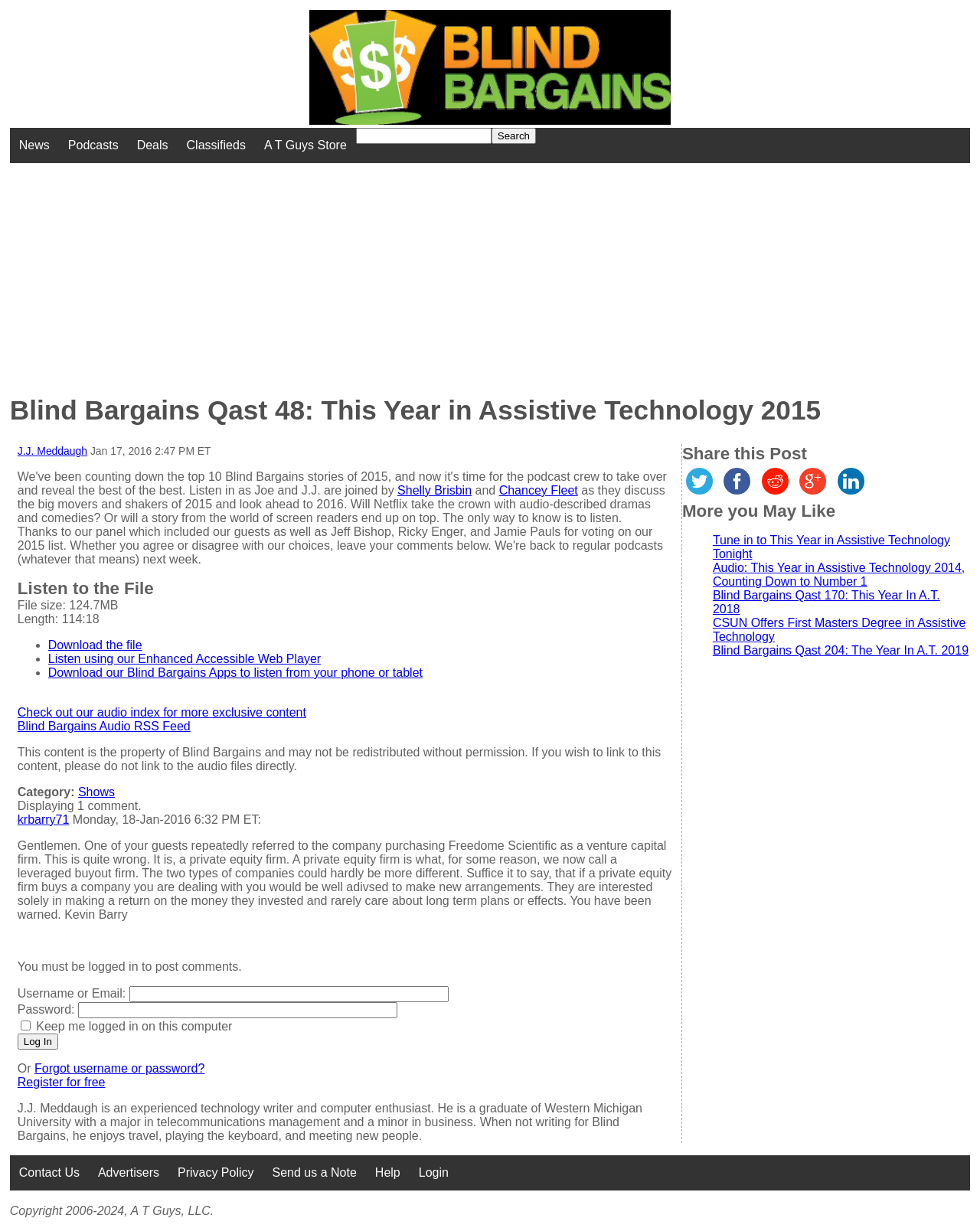How can I listen to the podcast?
From the image, respond using a single word or phrase.

Download the file or use the Enhanced Accessible Web Player